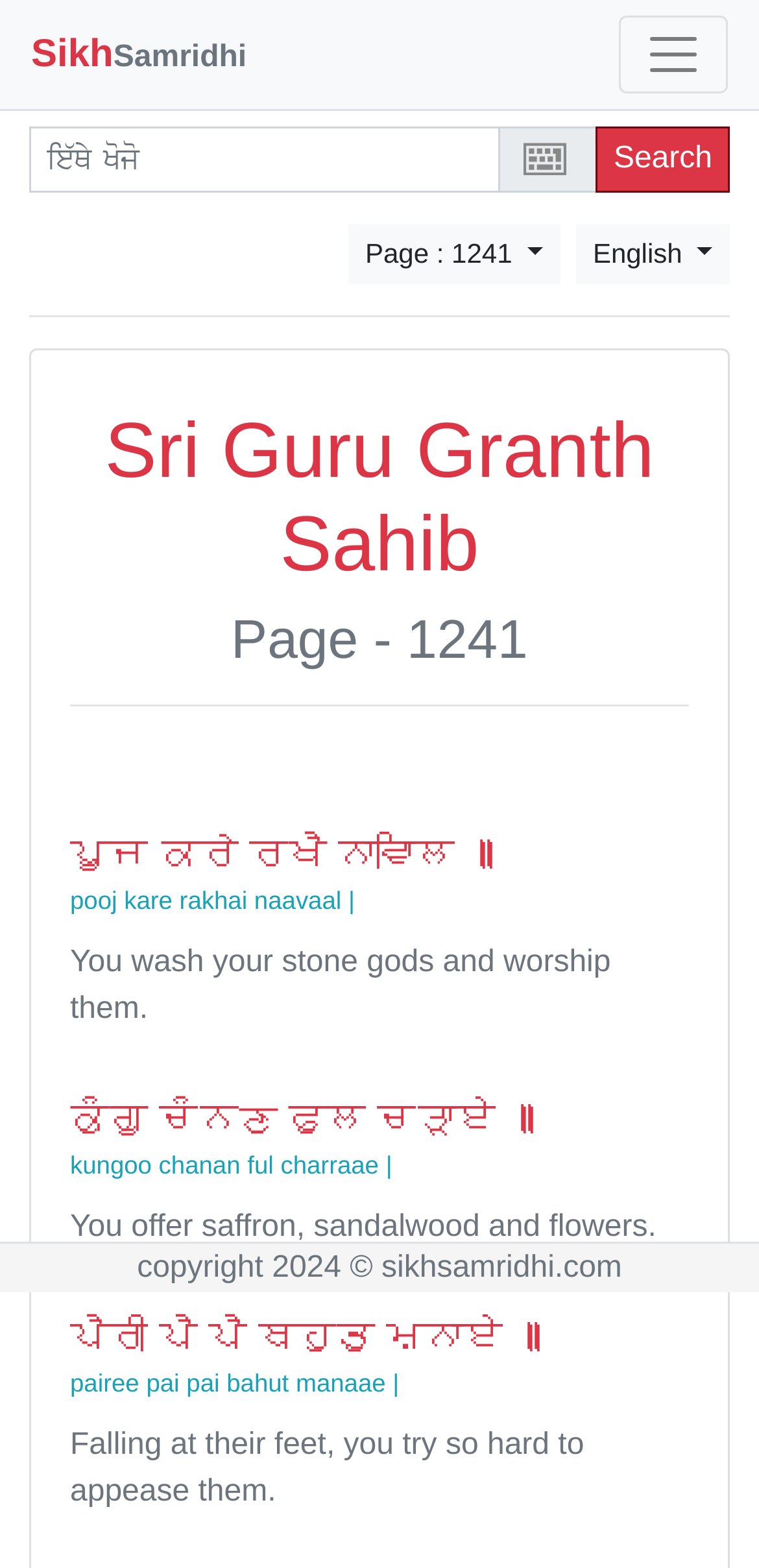What is the current page number?
Based on the image, give a concise answer in the form of a single word or short phrase.

1241